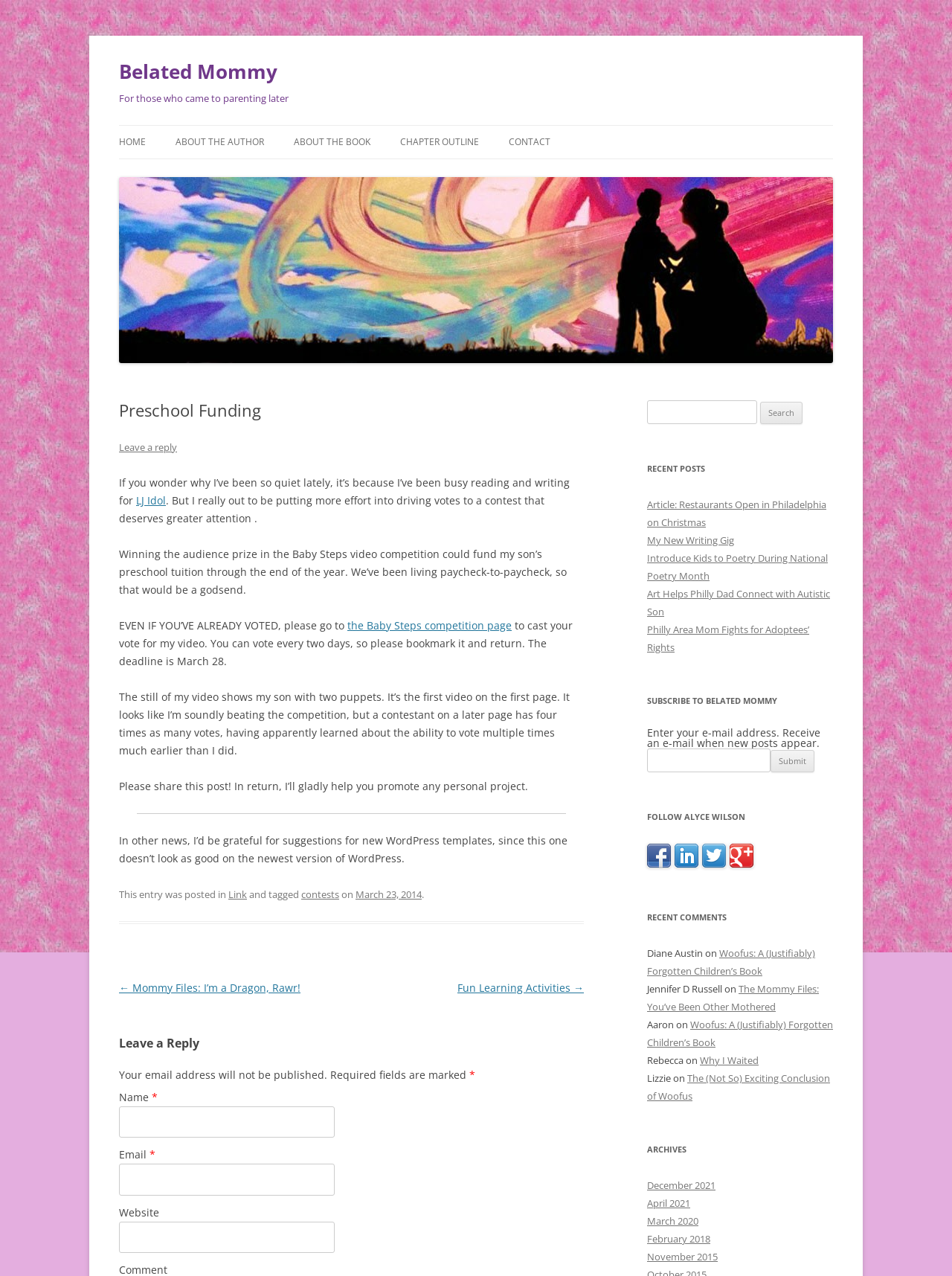Please provide a detailed answer to the question below based on the screenshot: 
What is the deadline for voting in the Baby Steps competition?

The deadline for voting in the Baby Steps competition is mentioned in the article as March 28. The author is asking readers to vote for her video every two days until the deadline.